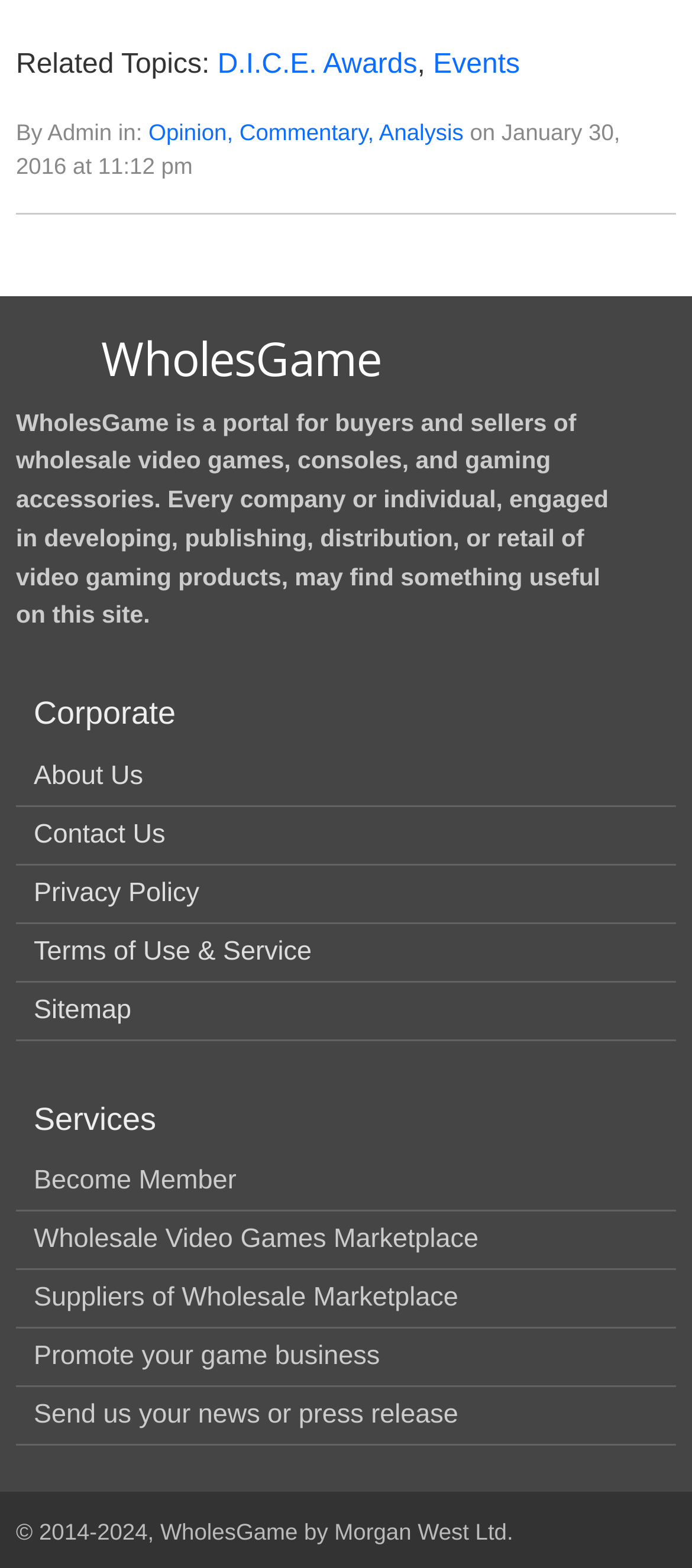With reference to the screenshot, provide a detailed response to the question below:
What are the services offered by the website?

The services offered by the website can be found in the links under the 'Services' heading, which include 'Become Member', 'Wholesale Video Games Marketplace', 'Suppliers of Wholesale Marketplace', 'Promote your game business', and 'Send us your news or press release'.